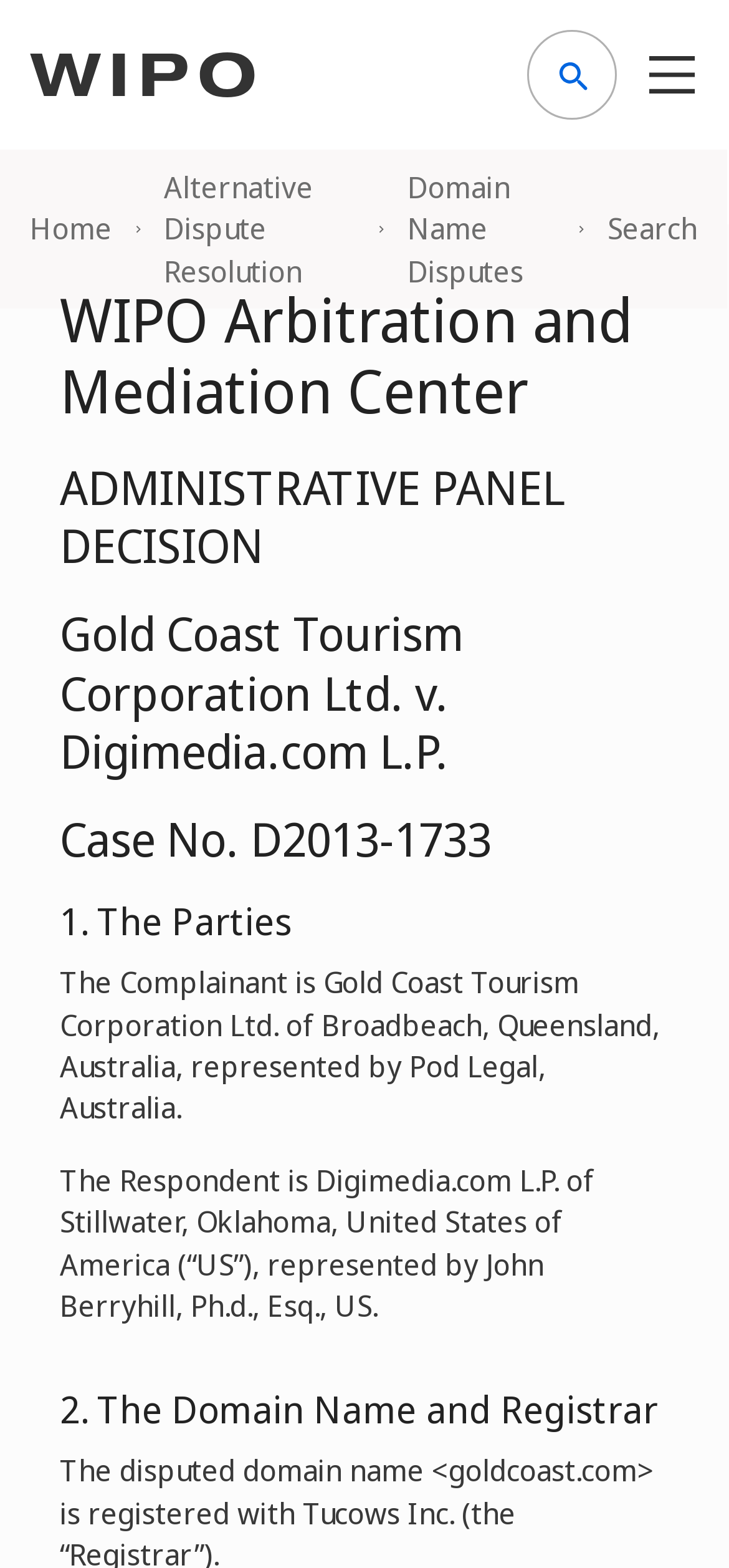Using the information in the image, give a comprehensive answer to the question: 
What is the name of the respondent's representative?

I found the answer by looking at the text under the '1. The Parties' heading, which states 'The Respondent is Digimedia.com L.P. of Stillwater, Oklahoma, United States of America (“US”), represented by John Berryhill, Ph.d., Esq., US.'